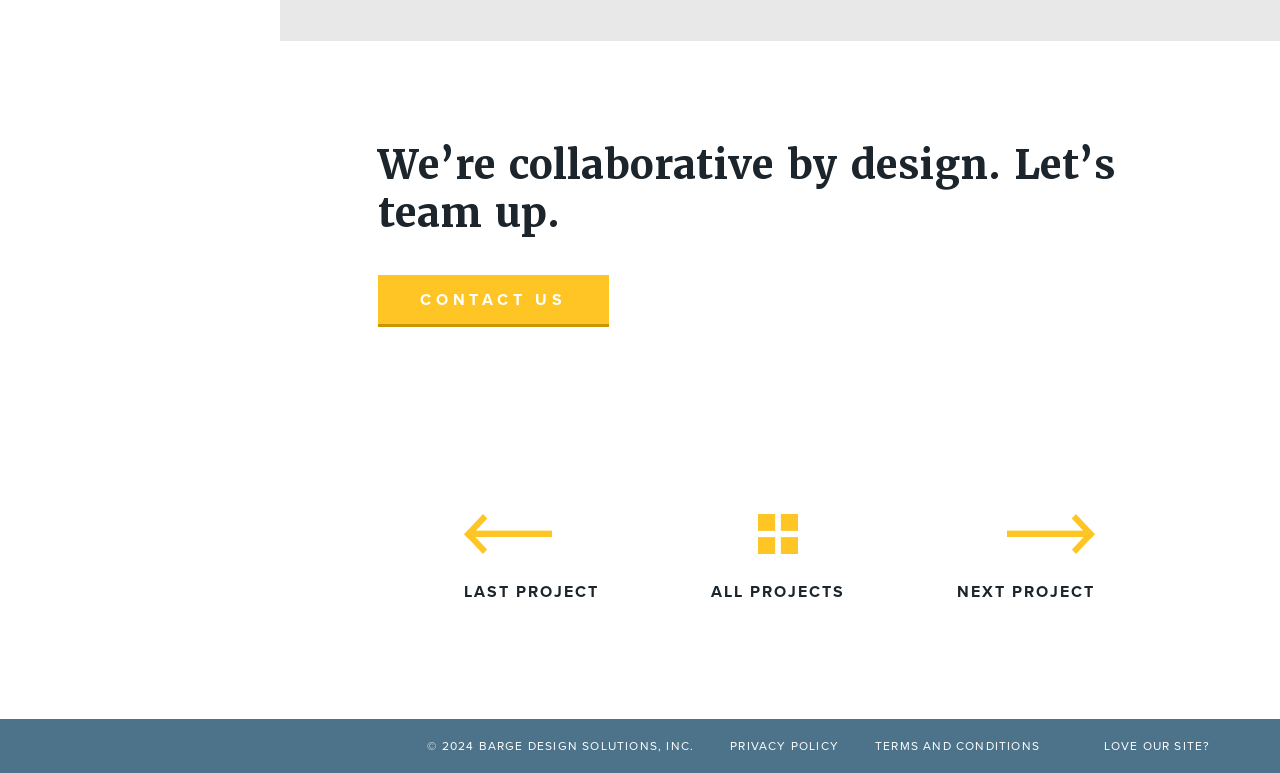Please answer the following question using a single word or phrase: 
How many links are there in the footer?

4